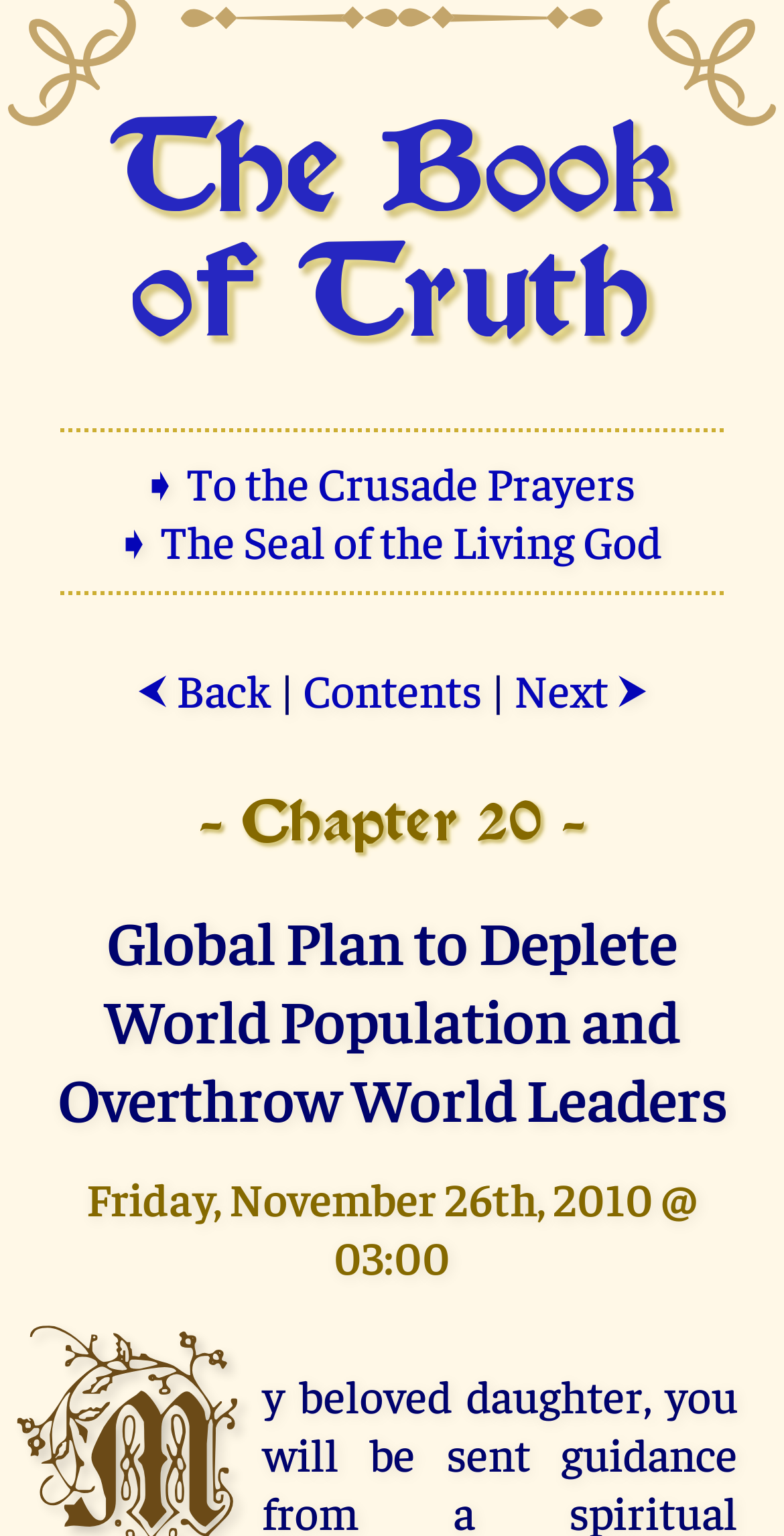Using the description: "Contents", determine the UI element's bounding box coordinates. Ensure the coordinates are in the format of four float numbers between 0 and 1, i.e., [left, top, right, bottom].

[0.386, 0.429, 0.614, 0.467]